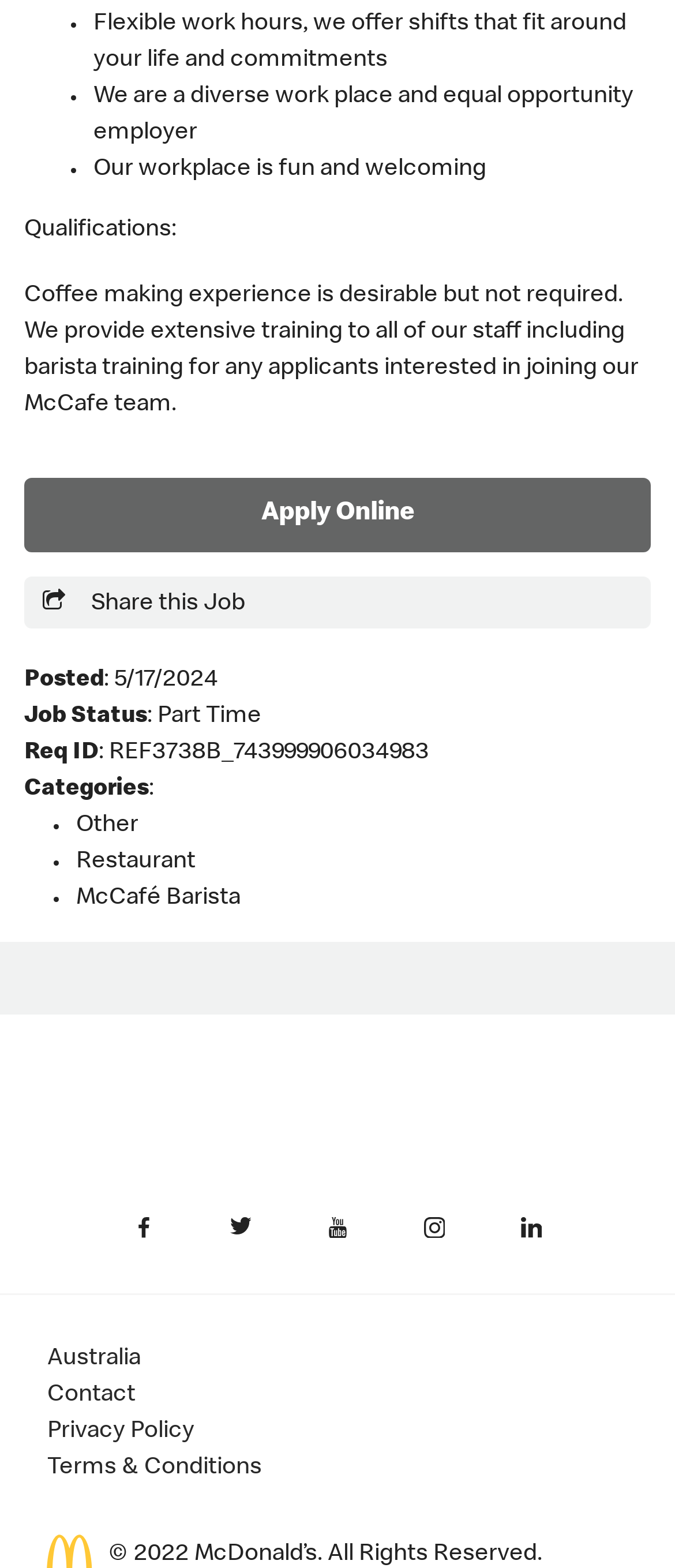Please provide the bounding box coordinates for the element that needs to be clicked to perform the following instruction: "Visit Facebook page". The coordinates should be given as four float numbers between 0 and 1, i.e., [left, top, right, bottom].

[0.159, 0.759, 0.267, 0.806]